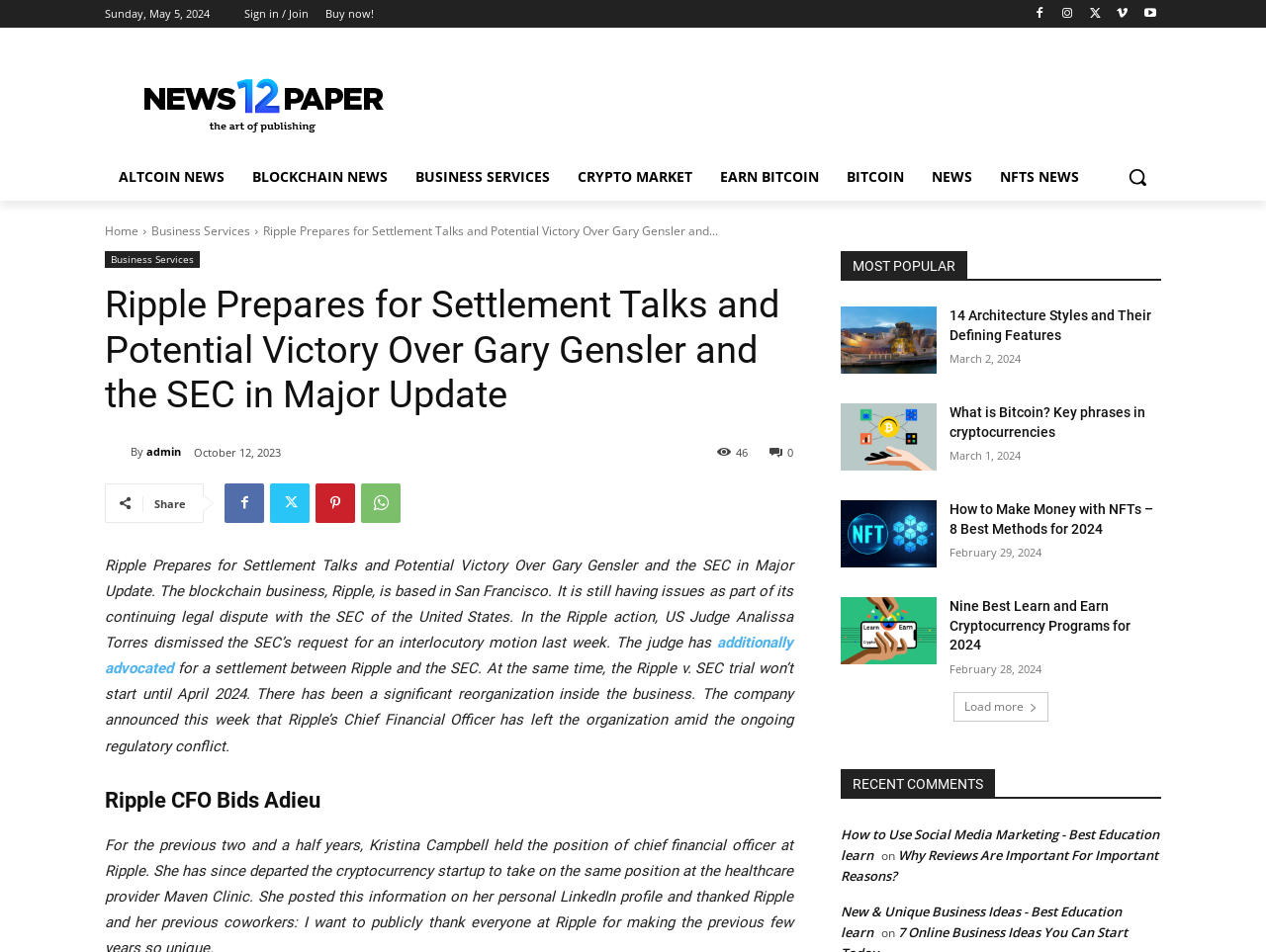Please identify the bounding box coordinates of the area I need to click to accomplish the following instruction: "Load more articles".

[0.753, 0.727, 0.828, 0.758]